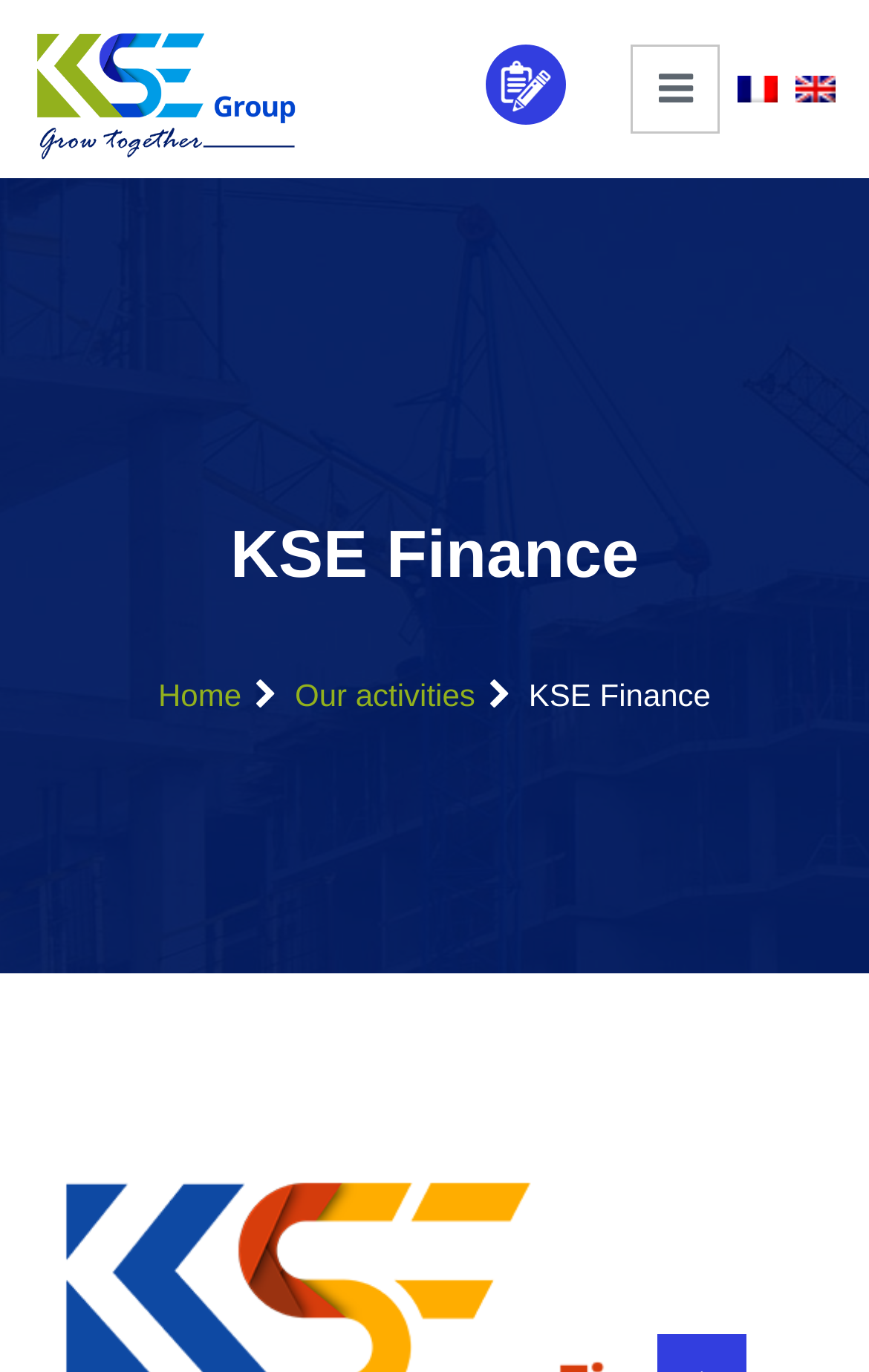Answer the following query concisely with a single word or phrase:
What is the name of the company?

KSE Finance